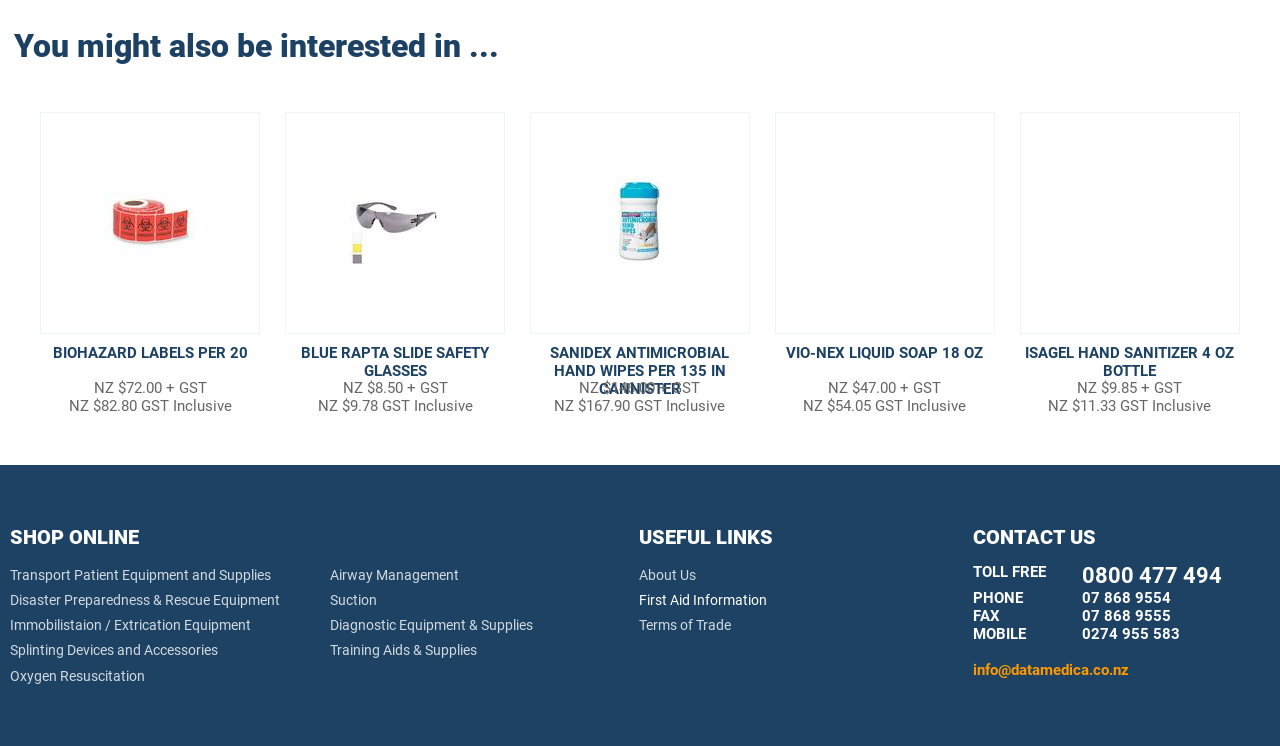Please identify the bounding box coordinates of the clickable region that I should interact with to perform the following instruction: "go to SHOP ONLINE". The coordinates should be expressed as four float numbers between 0 and 1, i.e., [left, top, right, bottom].

[0.008, 0.703, 0.461, 0.736]